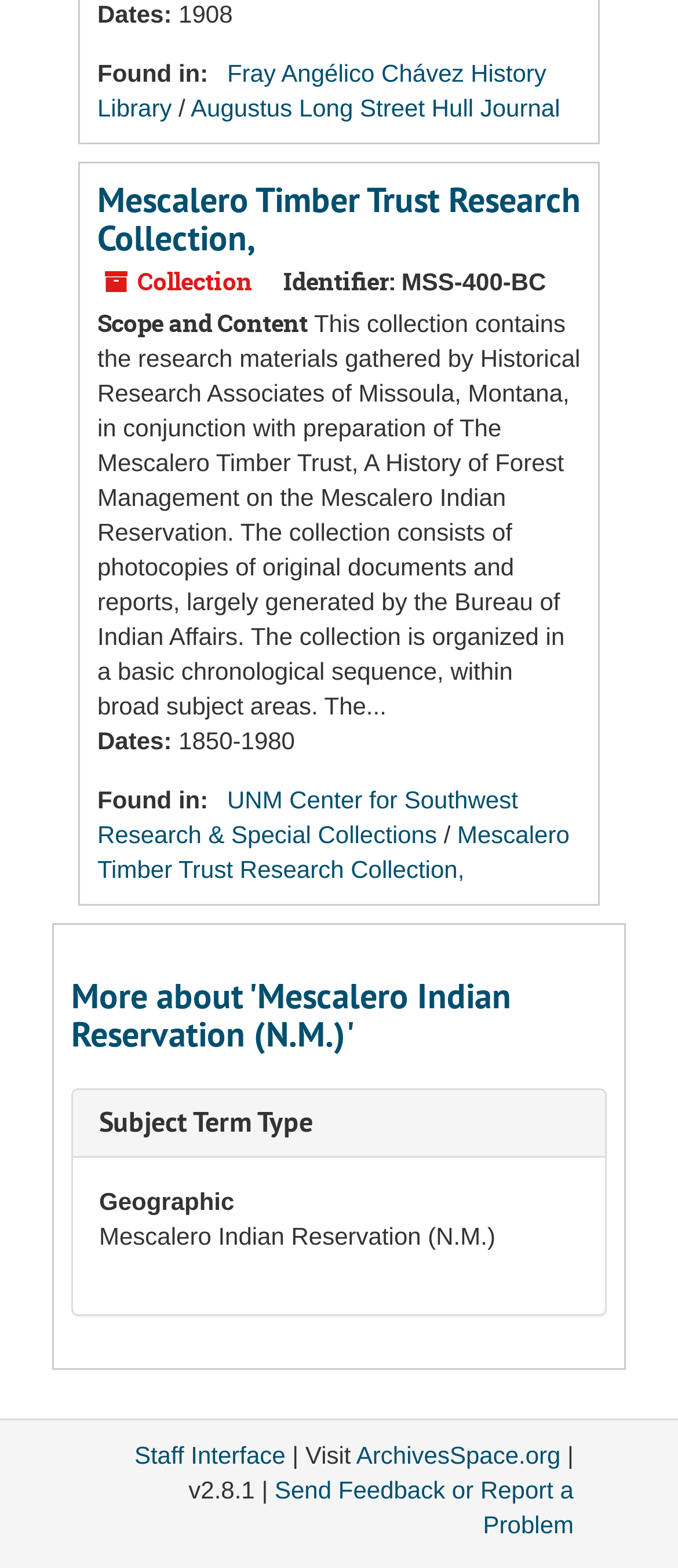Bounding box coordinates are specified in the format (top-left x, top-left y, bottom-right x, bottom-right y). All values are floating point numbers bounded between 0 and 1. Please provide the bounding box coordinate of the region this sentence describes: ArchivesSpace.org

[0.526, 0.919, 0.827, 0.937]